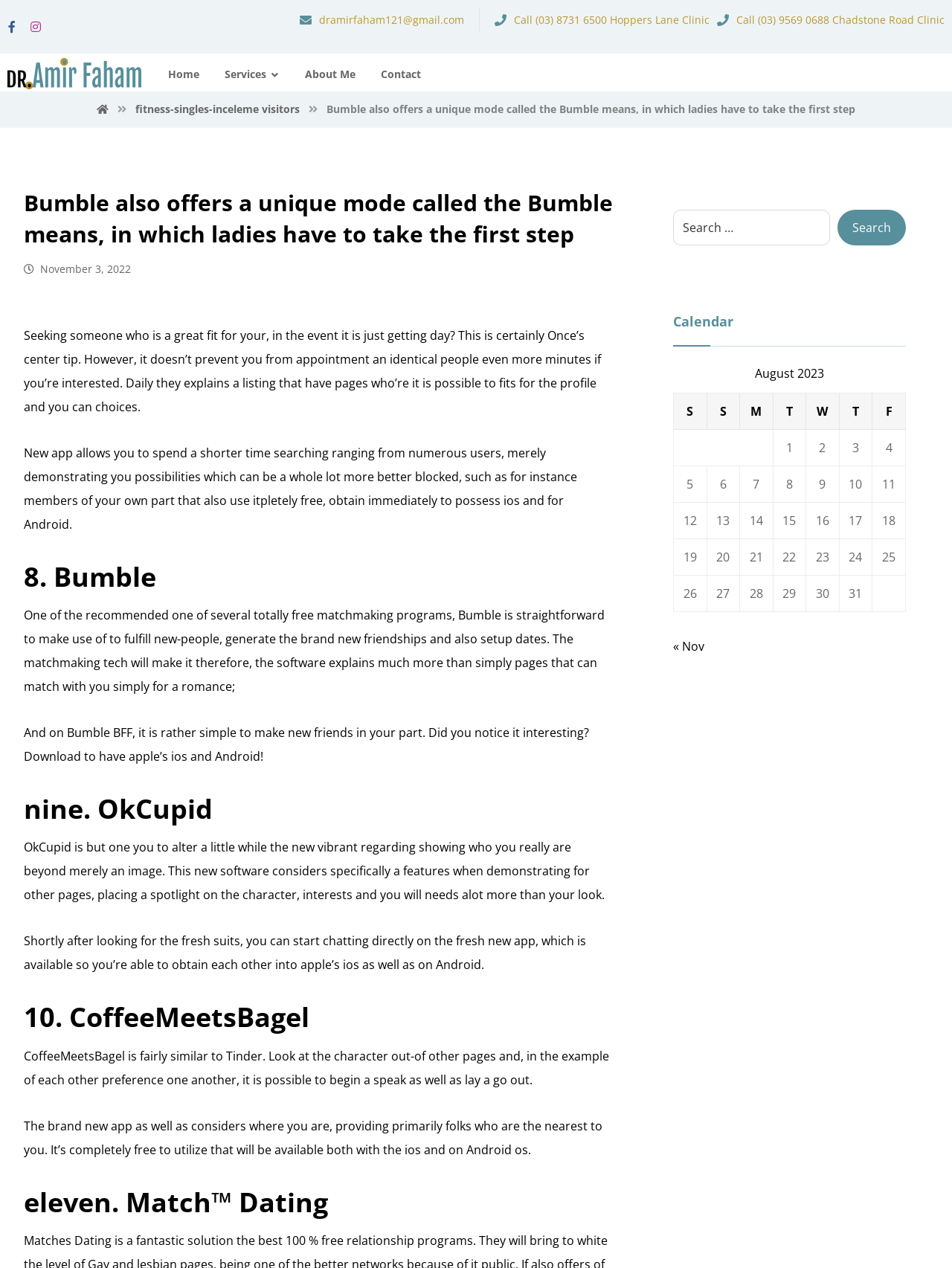Locate and provide the bounding box coordinates for the HTML element that matches this description: "Real Estate".

None